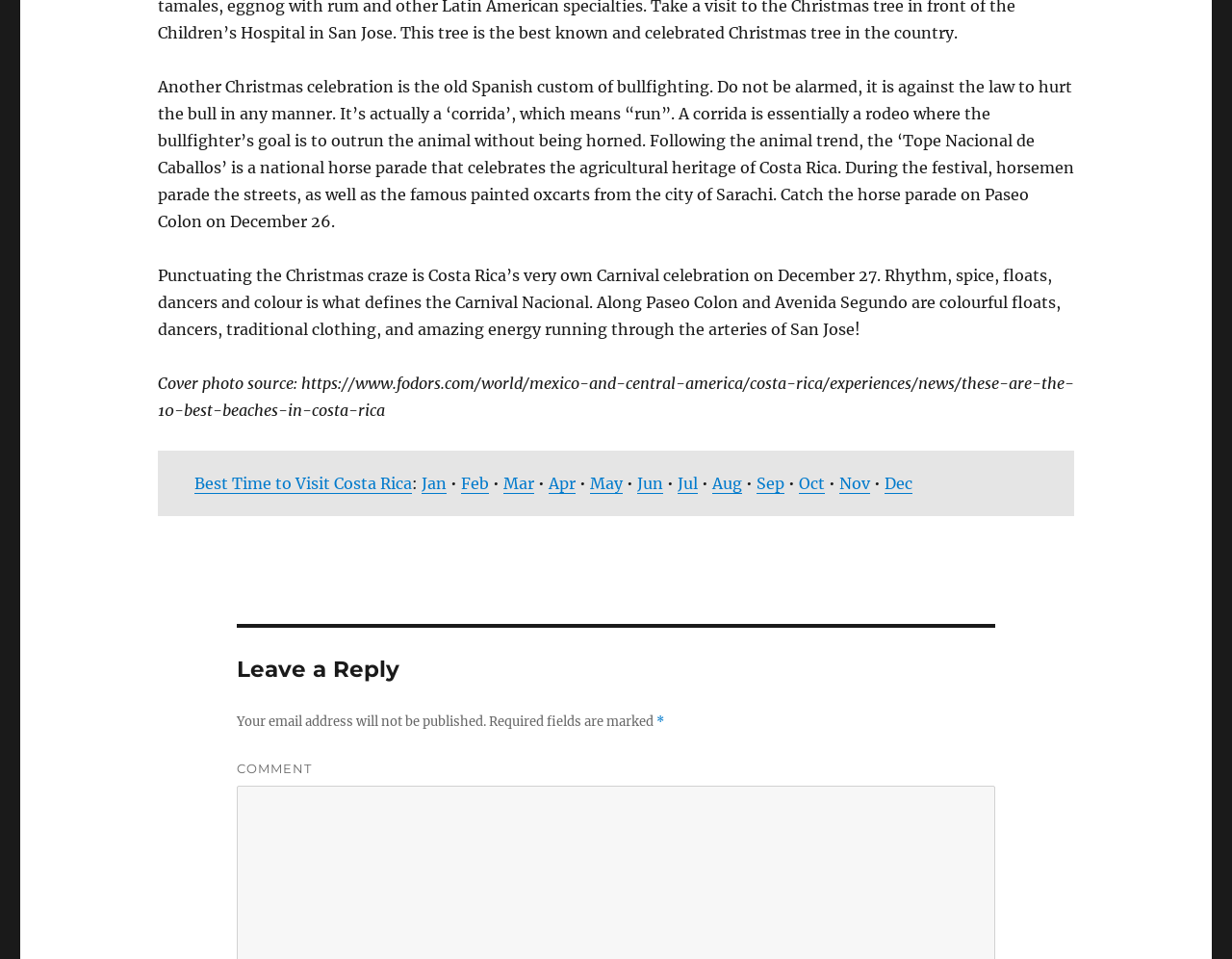What is the purpose of the links 'Jan', 'Feb', ..., 'Dec'?
Could you answer the question in a detailed manner, providing as much information as possible?

The links 'Jan', 'Feb', ..., 'Dec' are likely related to the 'Best Time to Visit Costa Rica' link, suggesting that they provide information on the best time to visit Costa Rica for each month of the year.